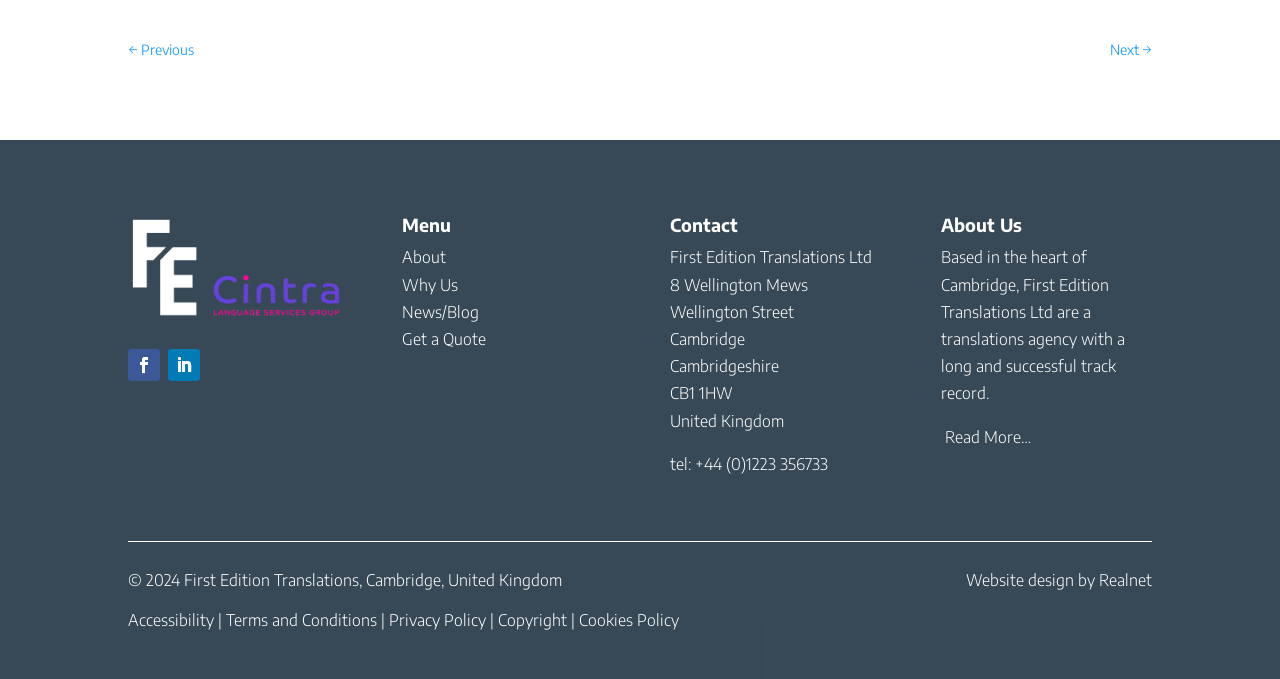Identify the bounding box coordinates of the area you need to click to perform the following instruction: "Click the 'About' link".

[0.314, 0.364, 0.348, 0.394]